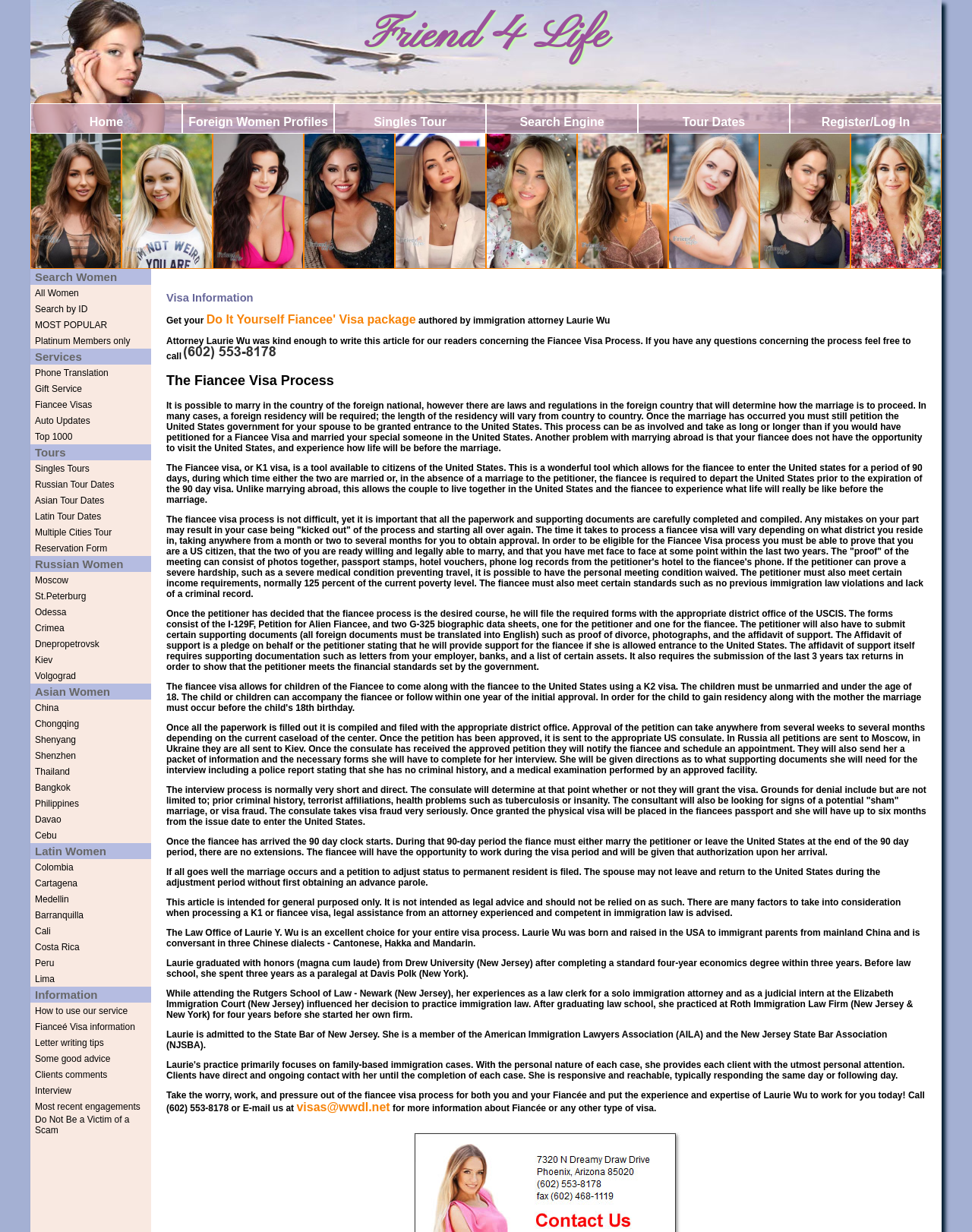Determine the bounding box coordinates for the UI element matching this description: "Letter writing tips".

[0.036, 0.842, 0.107, 0.85]